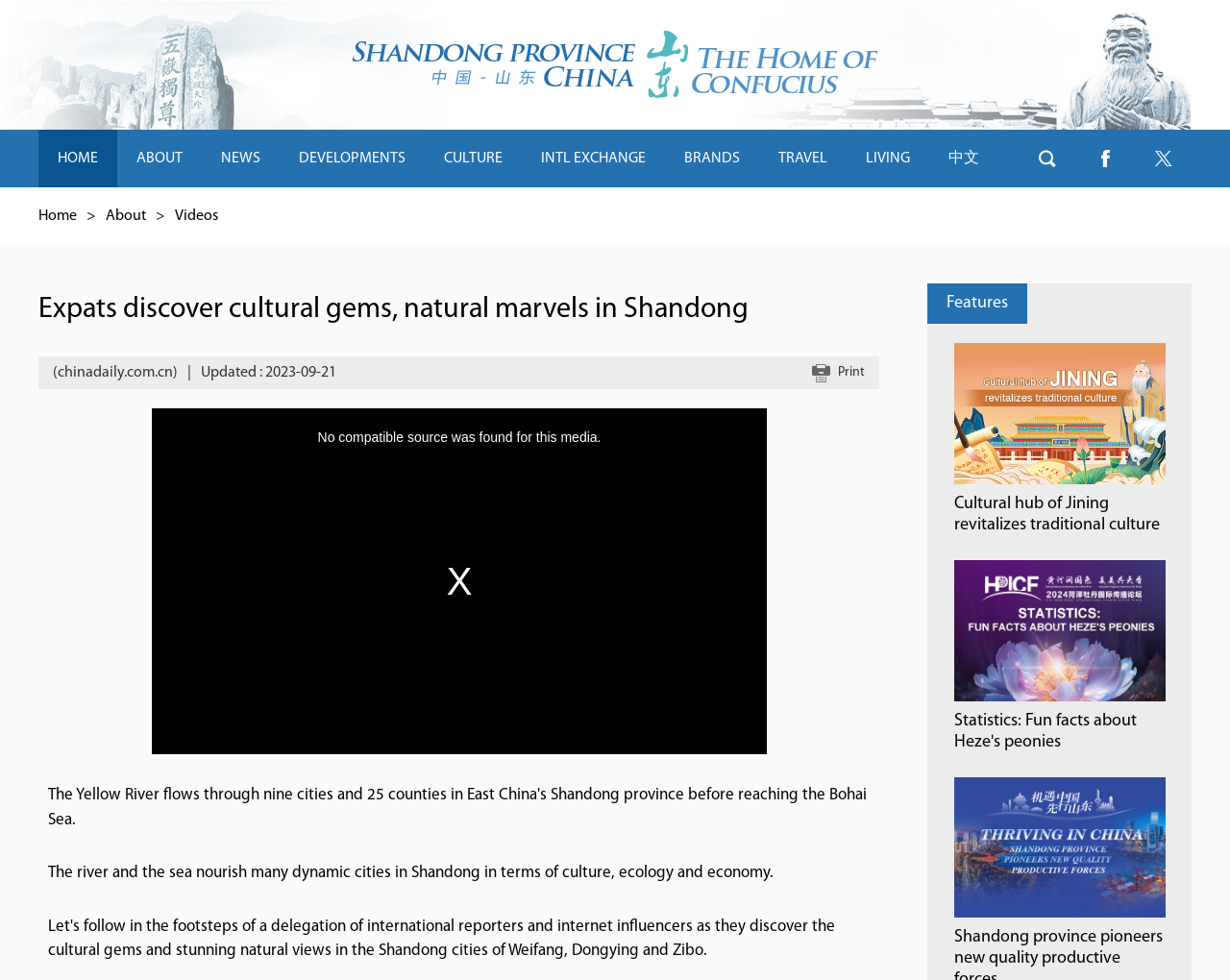Provide a thorough description of the webpage's content and layout.

The webpage is about expats discovering cultural gems and natural marvels in Shandong, a province in East China. At the top, there is a navigation menu with 10 links, including "HOME", "ABOUT", "NEWS", and others, aligned horizontally across the page. Below the navigation menu, there is a search button and social media links.

The main content of the page is divided into two sections. The top section has a heading that reads "Expats discover cultural gems, natural marvels in Shandong" and a subheading with the source and date of the article. Below the heading, there is a link to print the article.

The main article section is located below the heading and is accompanied by an iframe, which likely contains a video or interactive content. The article text is divided into paragraphs, with the first paragraph describing how the Yellow River and the Bohai Sea nourish the cities in Shandong.

On the right side of the page, there are two featured articles with images, each with a link to read more. The first article is about Jining, a cultural hub that revitalizes traditional culture, and the second article is about fun facts about Heze's peonies. Each article has a brief summary and an image related to the topic.

Overall, the webpage has a clean and organized layout, with clear headings and concise text, making it easy to navigate and read.